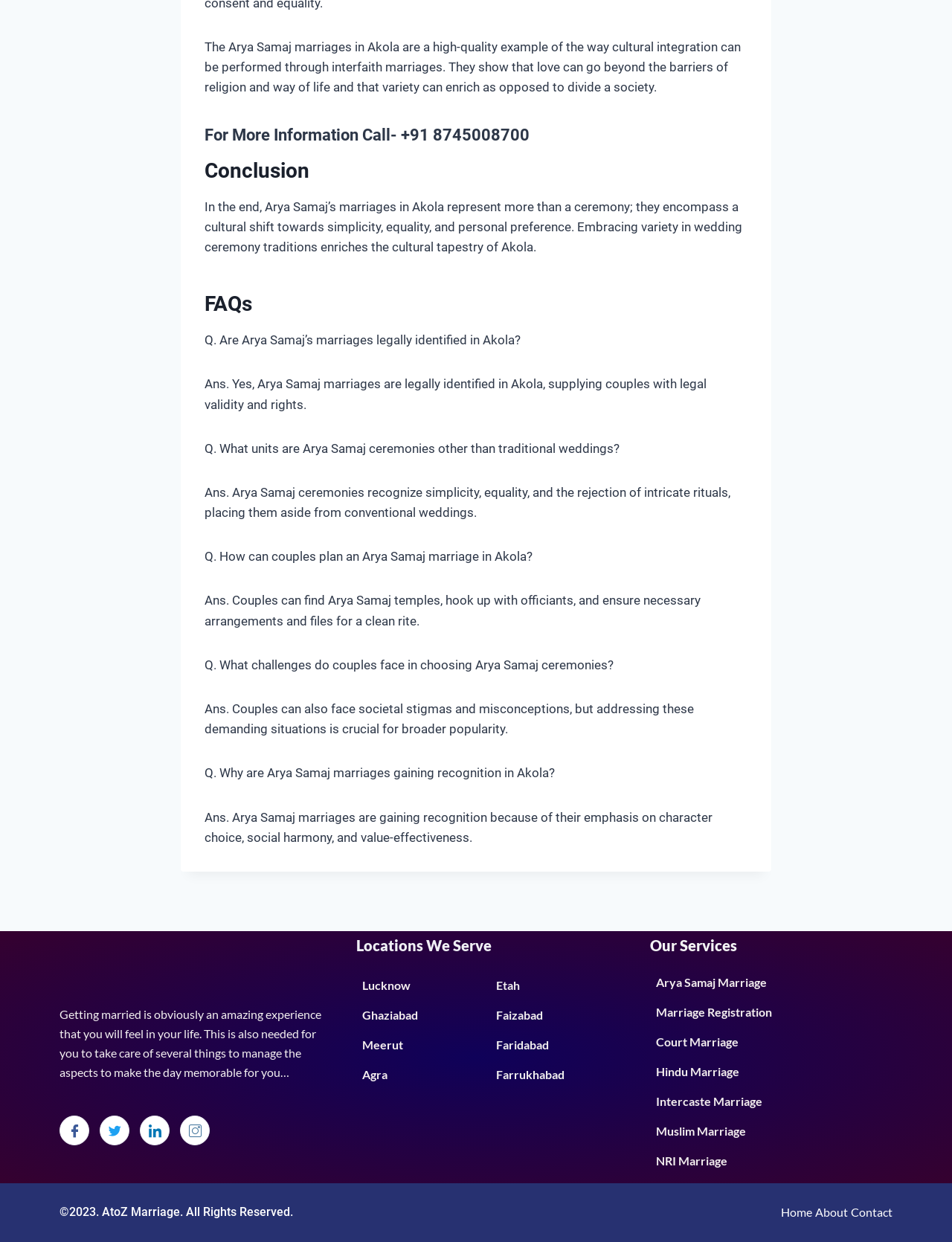Identify the bounding box coordinates of the clickable region necessary to fulfill the following instruction: "Click on the Home link". The bounding box coordinates should be four float numbers between 0 and 1, i.e., [left, top, right, bottom].

[0.82, 0.968, 0.853, 0.984]